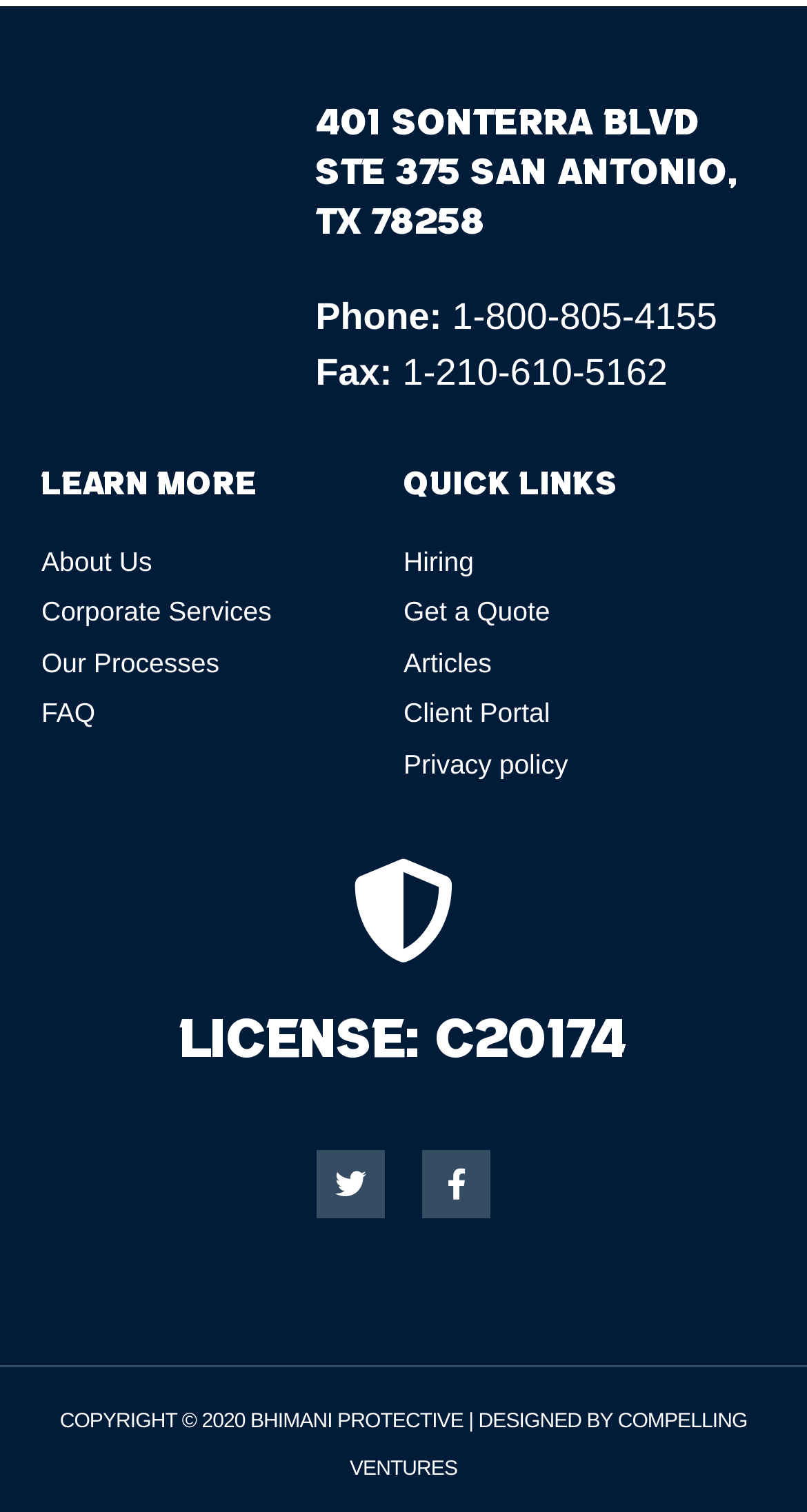Please provide a one-word or short phrase answer to the question:
What social media platforms are linked on the webpage?

Twitter, Facebook